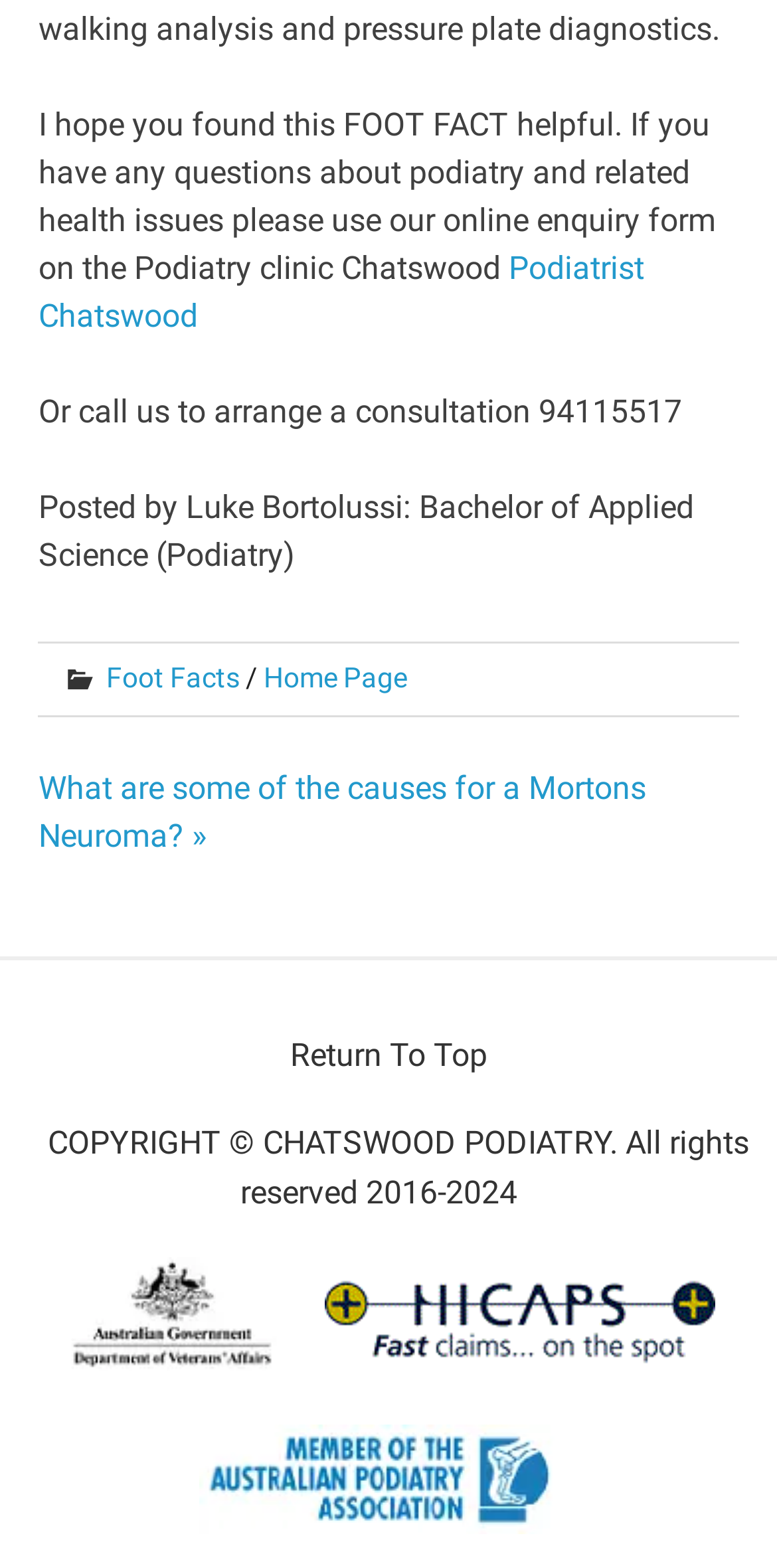Use a single word or phrase to answer the question: Who is the author of the post?

Luke Bortolussi